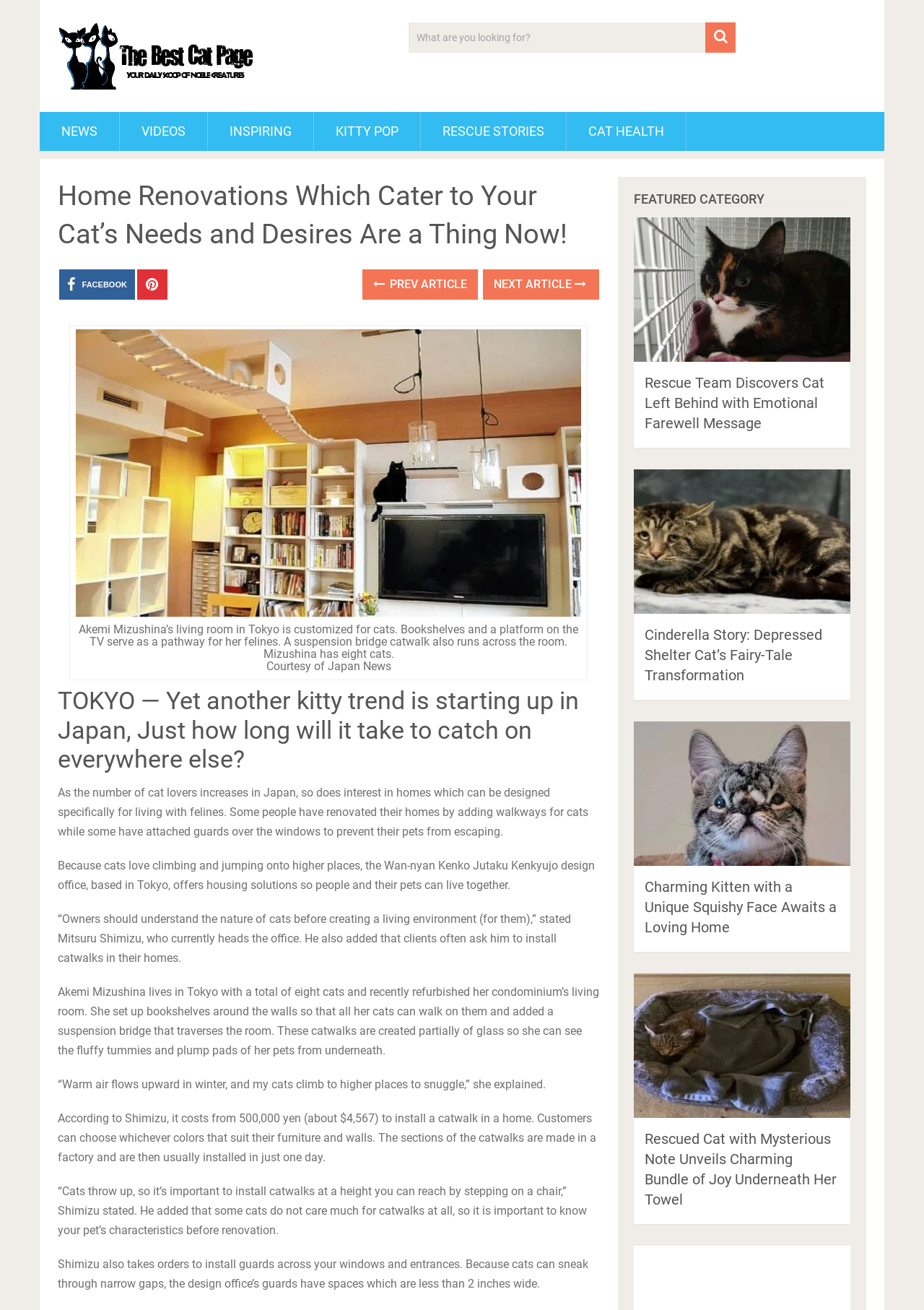Kindly respond to the following question with a single word or a brief phrase: 
What is the purpose of the guards installed by Shimizu's design office?

to prevent cats from escaping